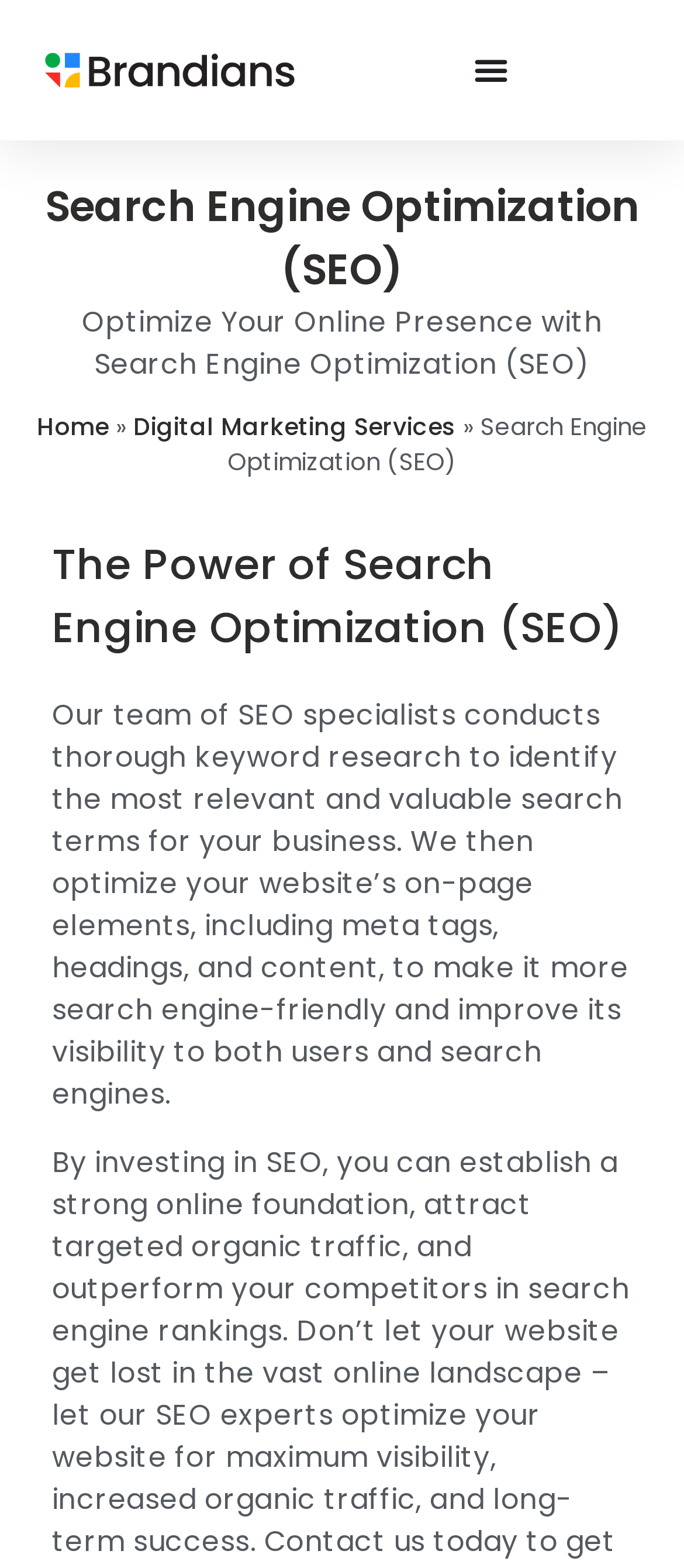Please find and provide the title of the webpage.

Search Engine Optimization (SEO)